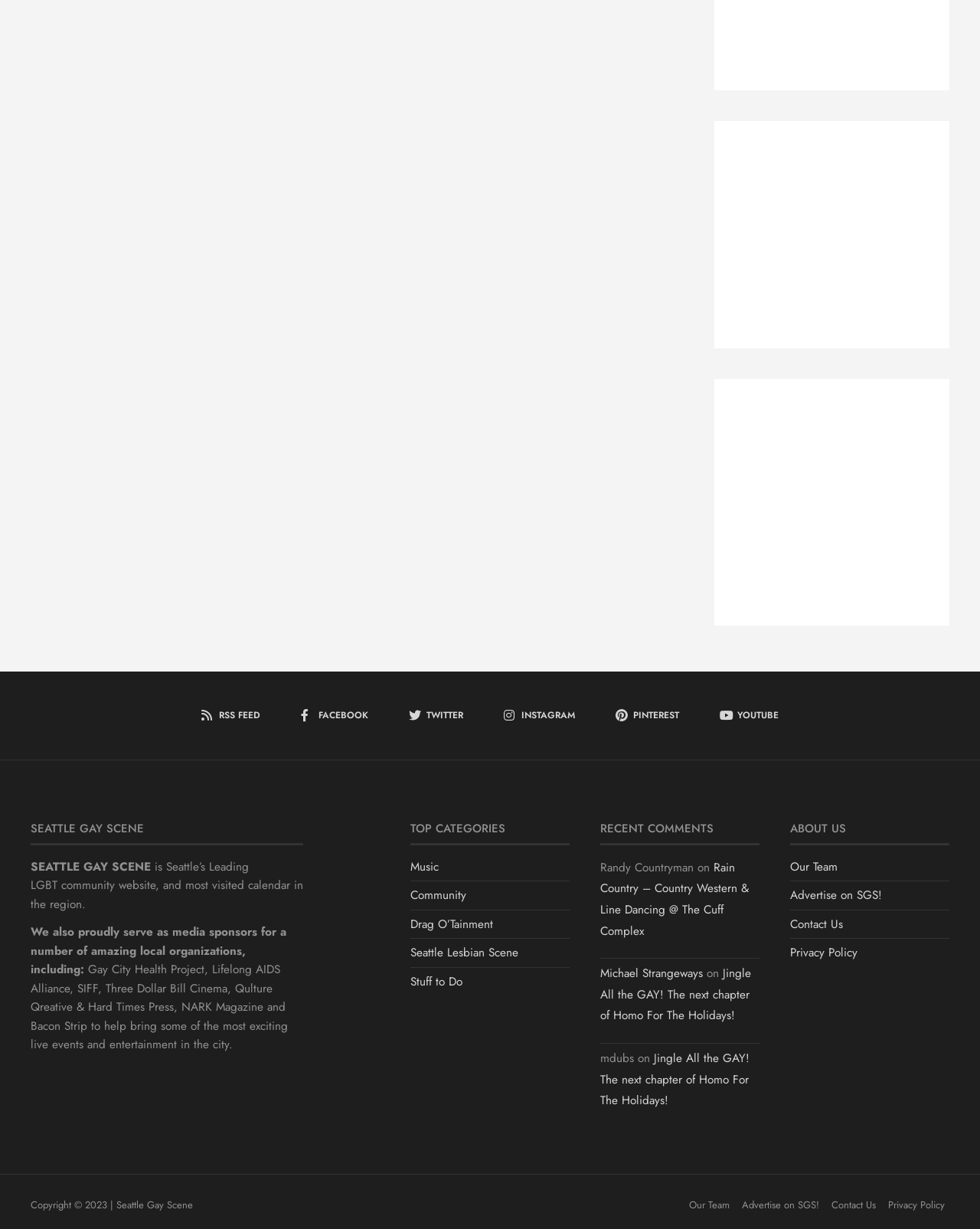Please identify the bounding box coordinates of the region to click in order to complete the given instruction: "Visit FACEBOOK page". The coordinates should be four float numbers between 0 and 1, i.e., [left, top, right, bottom].

[0.295, 0.572, 0.388, 0.593]